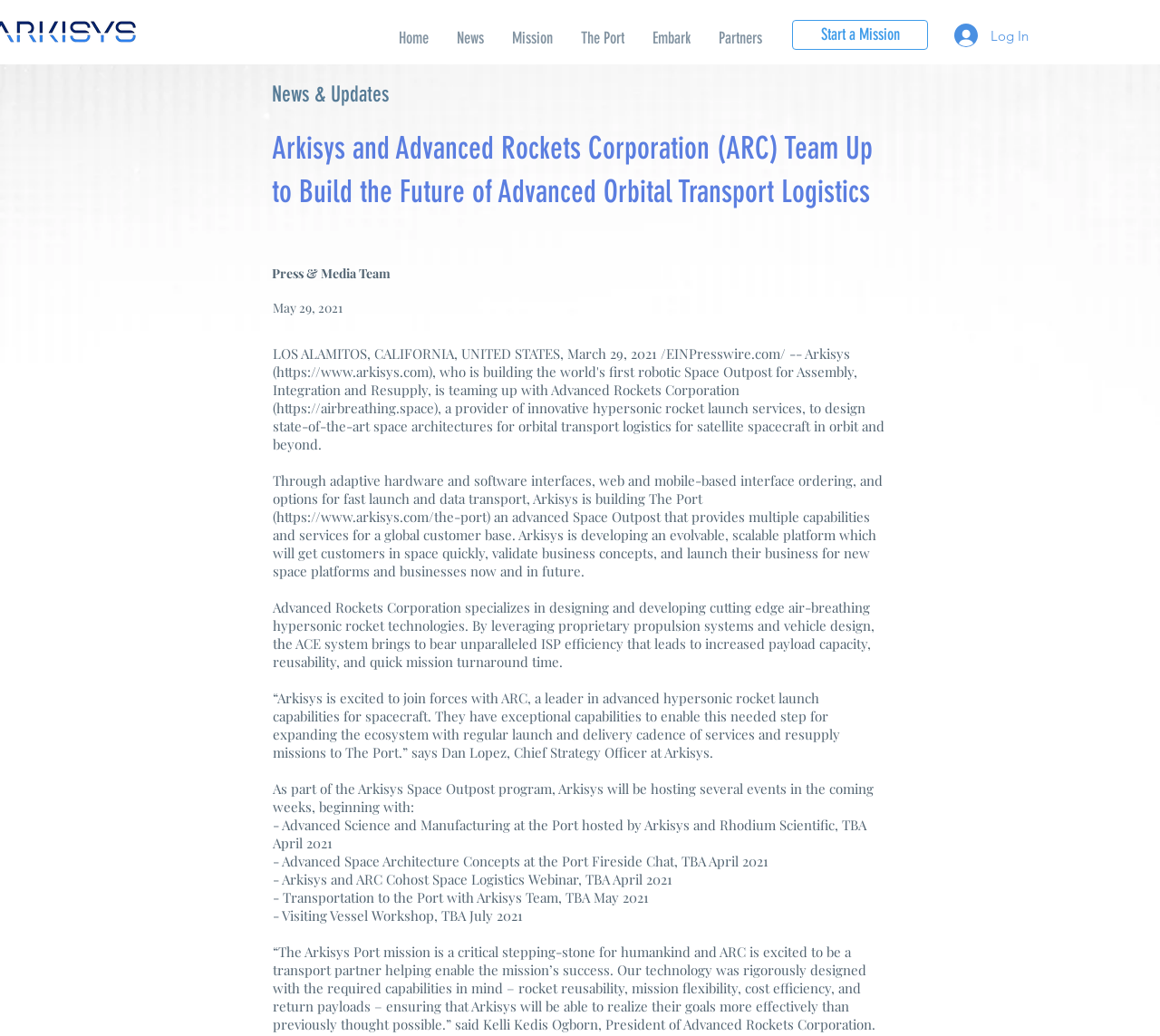Offer a meticulous caption that includes all visible features of the webpage.

This webpage is about the partnership between Arkisys and Advanced Rockets Corporation (ARC) to build the future of advanced orbital transport logistics. 

At the top of the page, there is a navigation menu with links to "Home", "News", "Mission", "The Port", "Embark", and "Partners". To the right of the navigation menu, there is a "Start a Mission" link and a "Log In" button with an accompanying image.

Below the navigation menu, there is a heading that reads "News & Updates" followed by a larger heading that announces the partnership between Arkisys and ARC. 

To the right of the headings, there is a section with the title "Press & Media Team" and a date "May 29, 2021". Below this section, there is a block of text that describes the partnership and its goals, including the development of an advanced Space Outpost called "The Port" that will provide multiple capabilities and services for a global customer base.

The text also mentions Advanced Rockets Corporation's expertise in designing and developing cutting-edge air-breathing hypersonic rocket technologies. There are quotes from Dan Lopez, Chief Strategy Officer at Arkisys, and Kelli Kedis Ogborn, President of Advanced Rockets Corporation, discussing the partnership and its benefits.

Further down the page, there is a list of upcoming events hosted by Arkisys, including webinars, workshops, and fireside chats, all related to the development of The Port and space logistics.